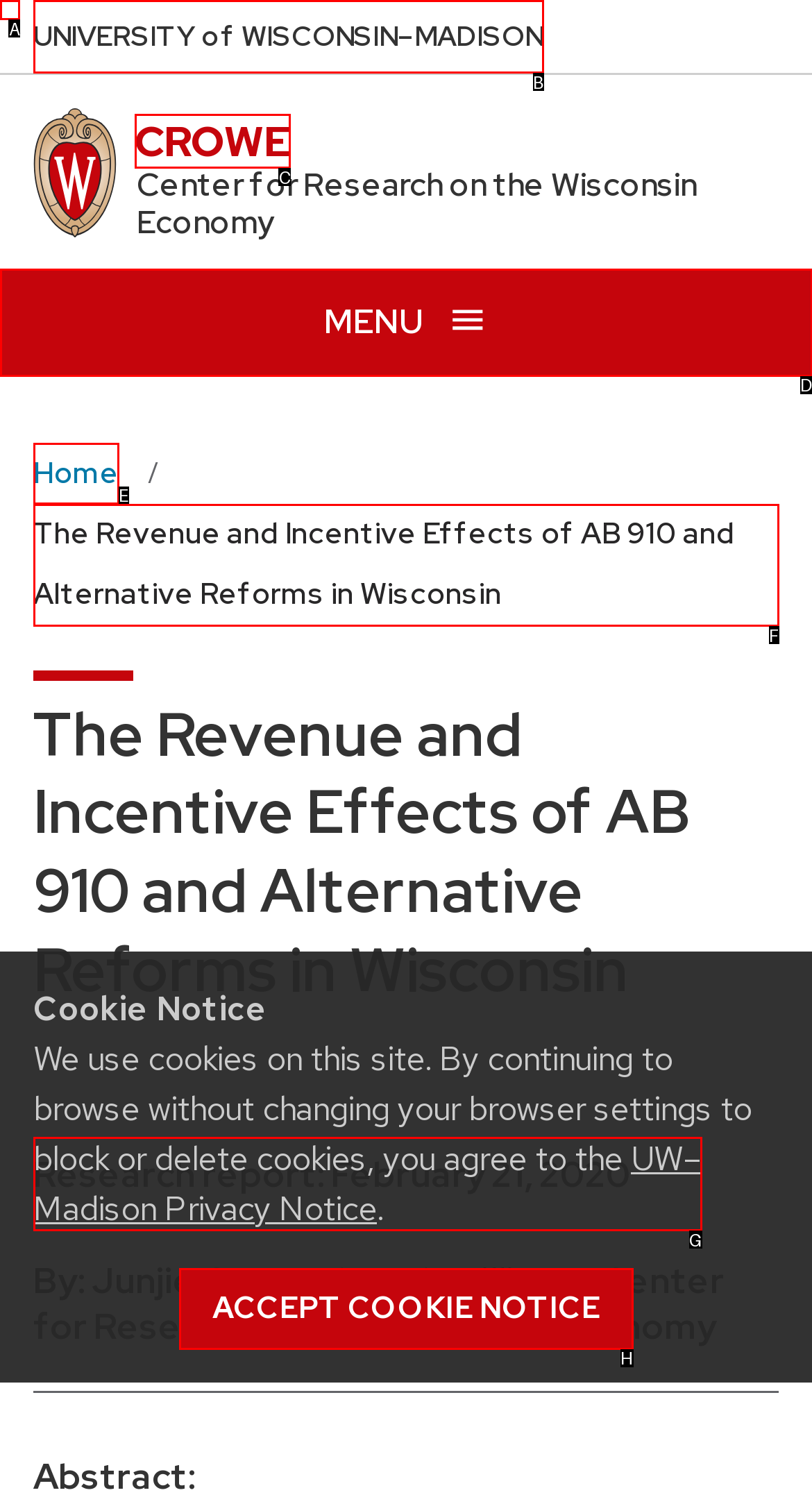Determine which UI element you should click to perform the task: Go to CROWE
Provide the letter of the correct option from the given choices directly.

C